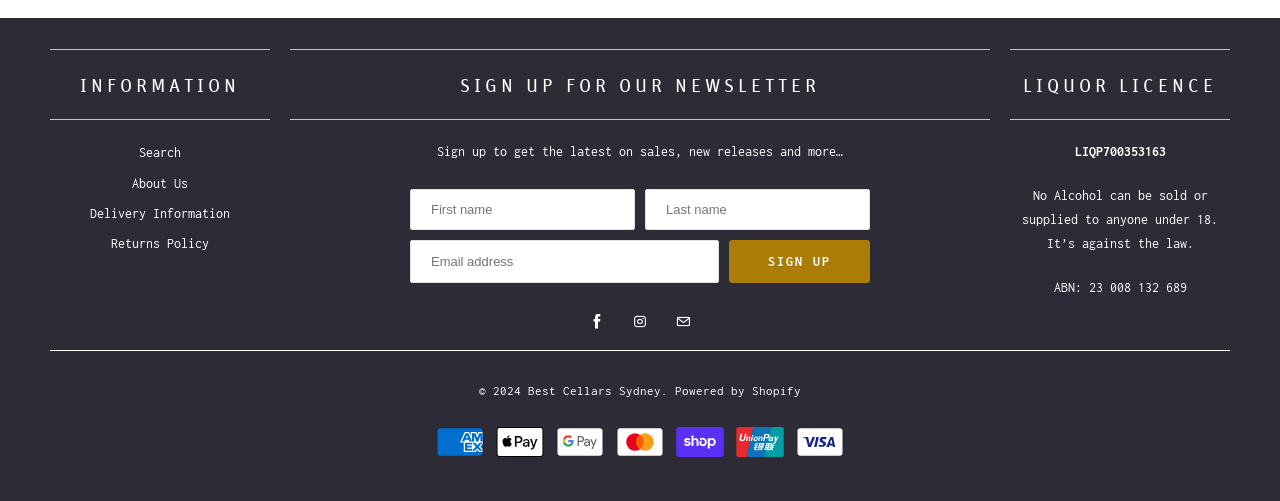Specify the bounding box coordinates of the area to click in order to follow the given instruction: "View campus maps."

None